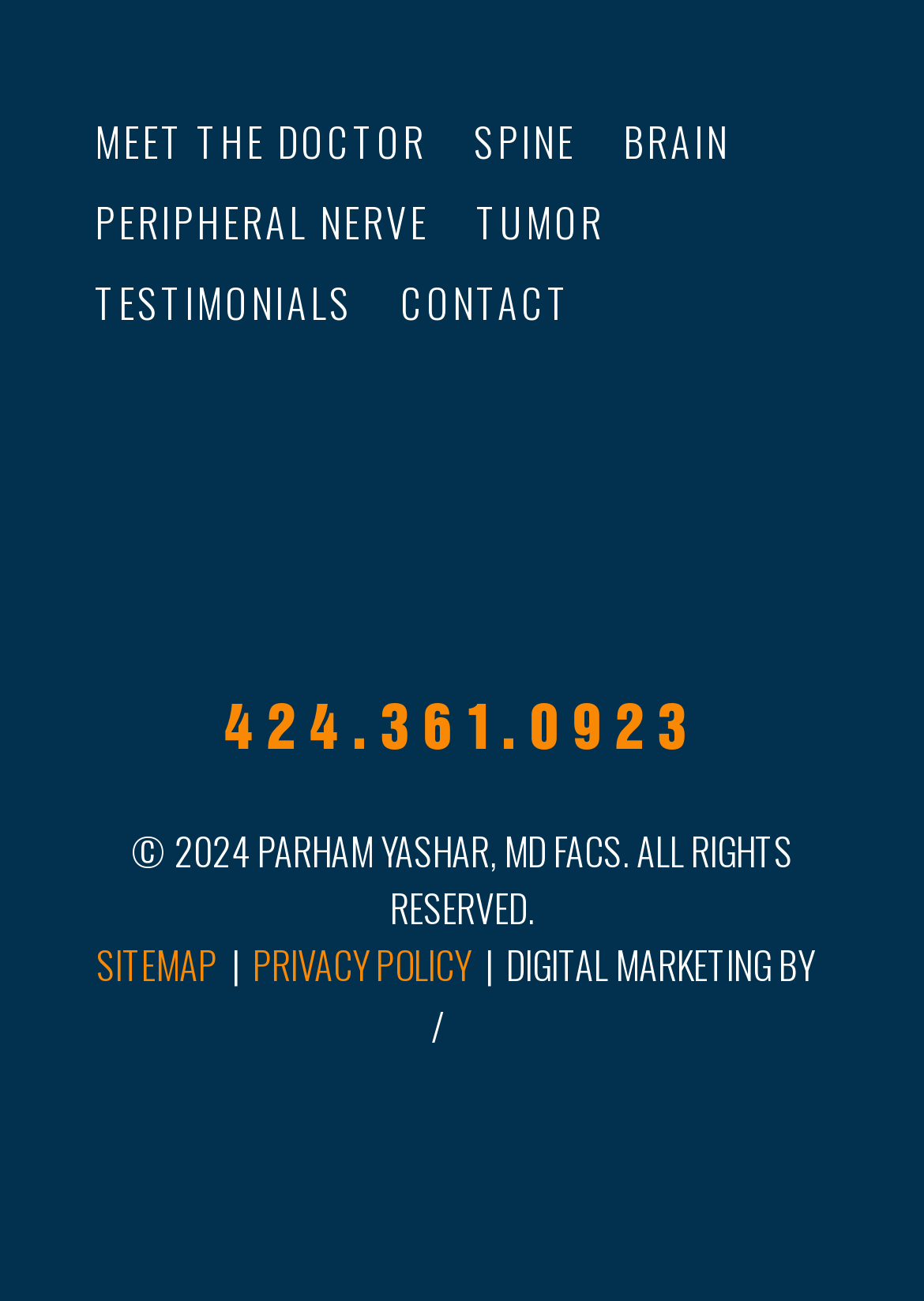Please find the bounding box coordinates of the element that needs to be clicked to perform the following instruction: "View SITEMAP". The bounding box coordinates should be four float numbers between 0 and 1, represented as [left, top, right, bottom].

[0.104, 0.719, 0.235, 0.762]